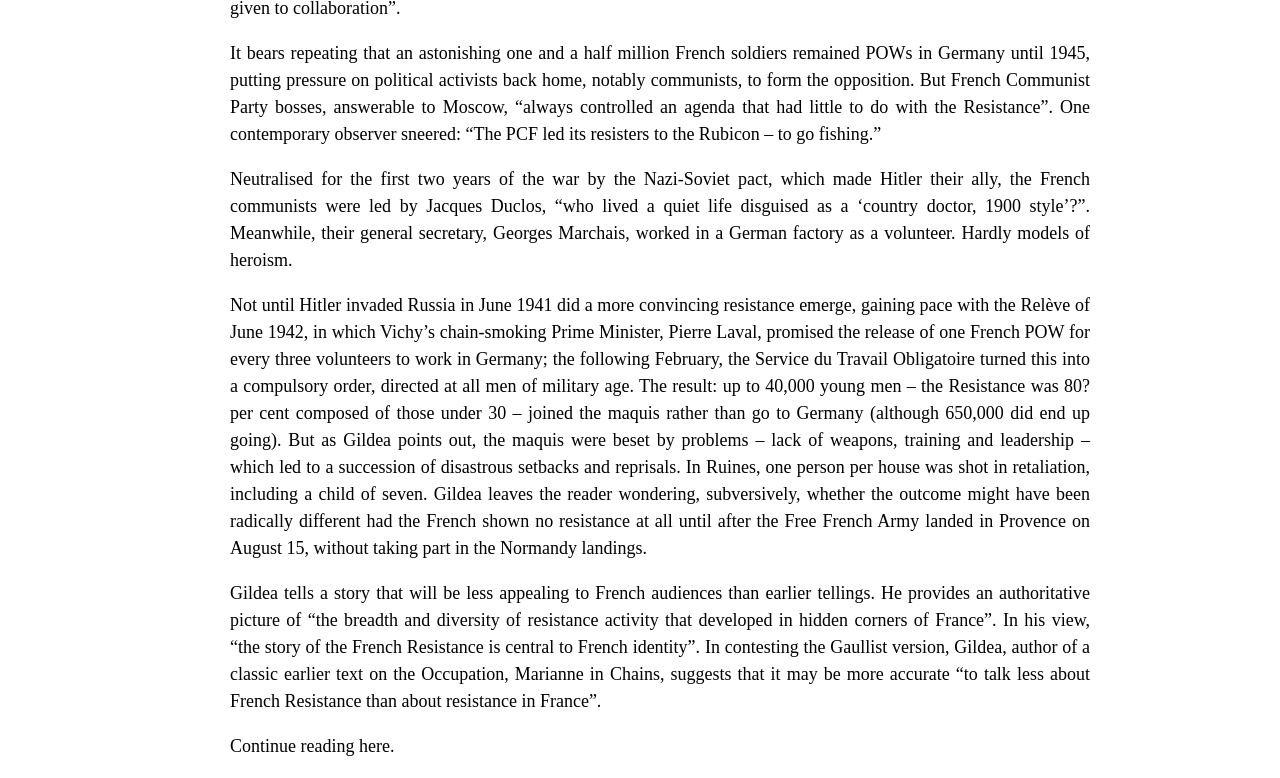Determine the bounding box coordinates for the HTML element described here: "Continue reading here".

[0.18, 0.946, 0.305, 0.971]